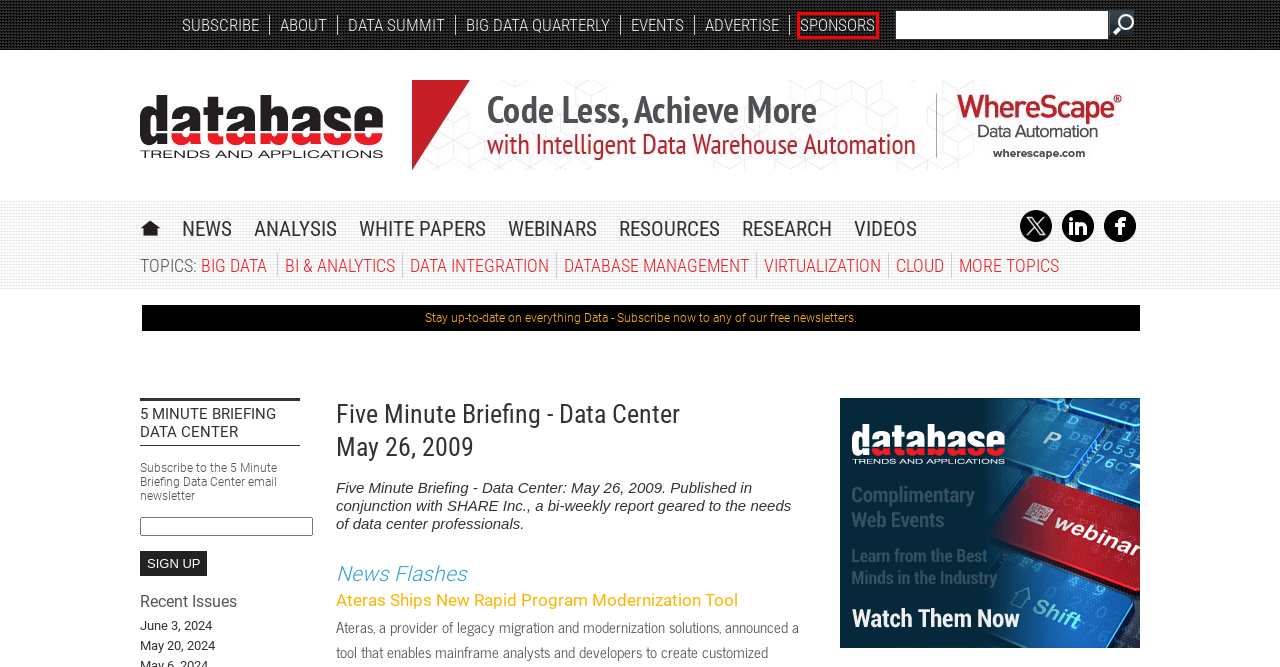You are provided with a screenshot of a webpage where a red rectangle bounding box surrounds an element. Choose the description that best matches the new webpage after clicking the element in the red bounding box. Here are the choices:
A. Database Trends and Applications
B. Ateras Ships New Rapid Program Modernization Tool - Database Trends and Applications
C. Data Management and Big Data White Papers: Database Trends and Applications
D. Data and Information Management, Big Data, Data Science - Database Trends and Applications
E. Database Trends and Applications Research Reports
F. Five Minute Briefing: Data Center - June 3, 2024 - Database Trends and Applications
G. Database Trends and Applications Site Sponsors
H. Database Trends and Applications Newsletters

G